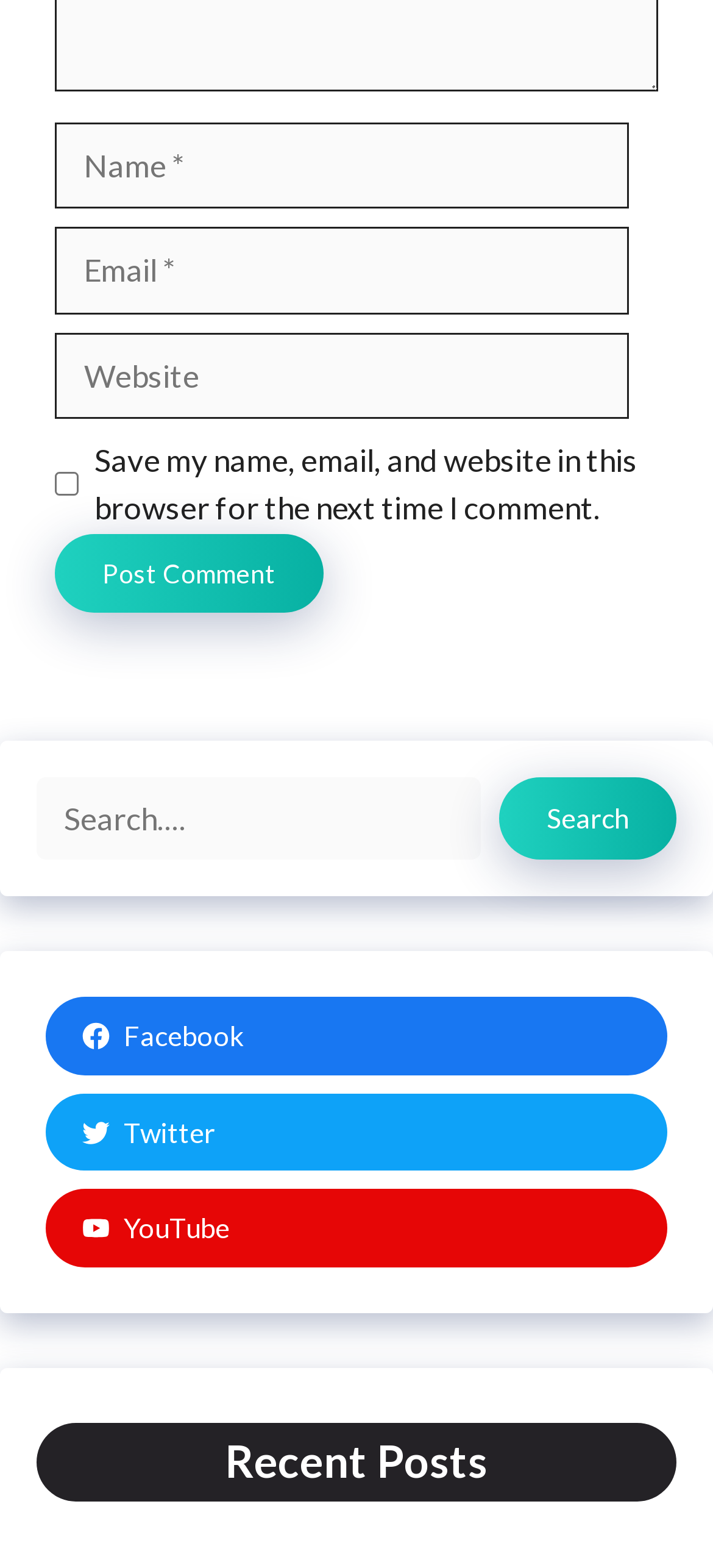Please examine the image and answer the question with a detailed explanation:
What is the title of the section below the social media links?

The section below the social media links has a heading element with the text 'Recent Posts', which suggests that it contains a list of recent posts or articles.